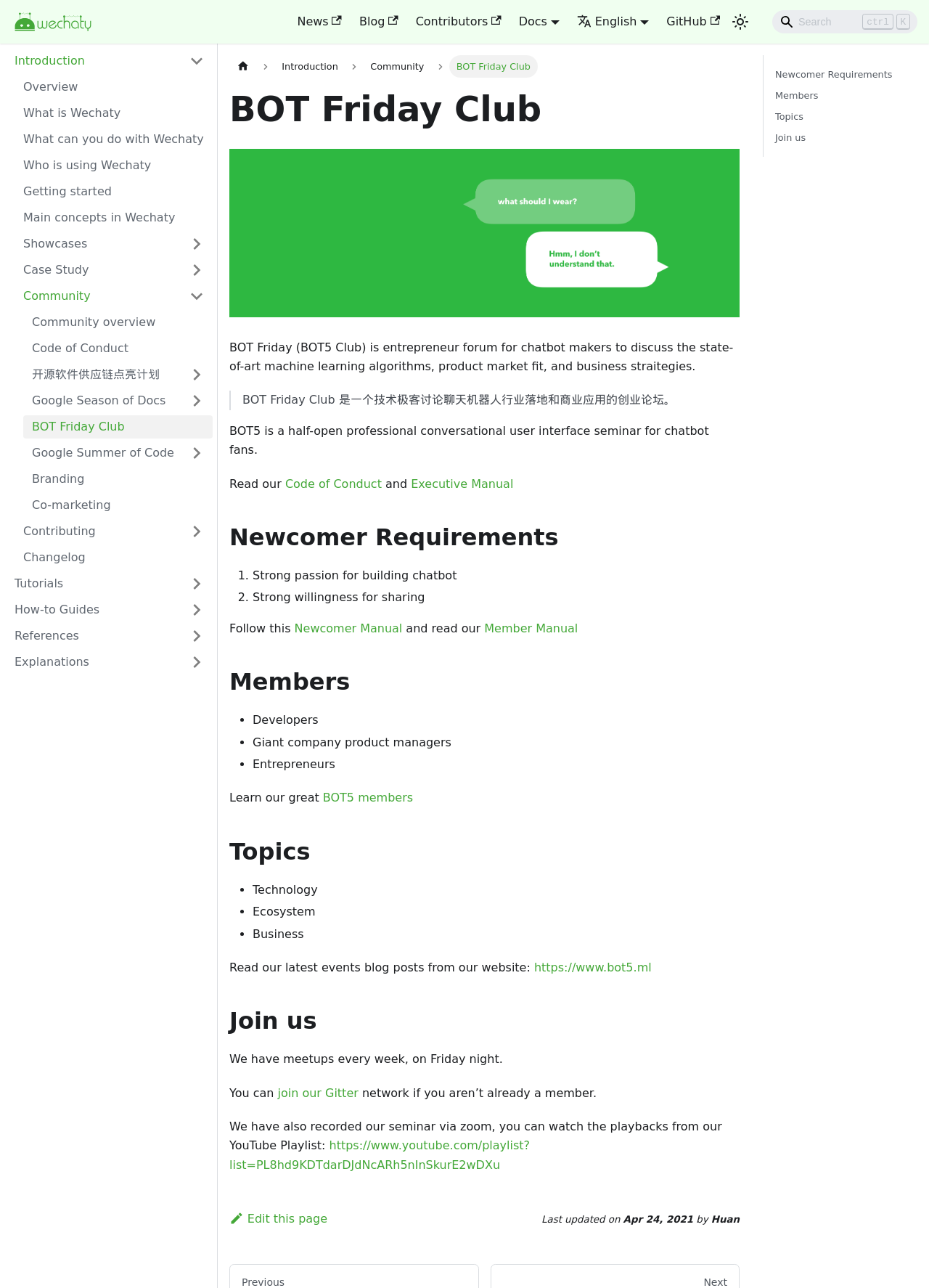Explain the webpage's layout and main content in detail.

The webpage is about the BOT Friday Club, a community for chatbot makers to discuss machine learning algorithms, product market fit, and business strategies. At the top, there is a navigation menu with links to "News", "Blog", "Contributors", "Docs", and "GitHub". On the right side of the navigation menu, there is a search box and a button to switch between dark and light mode.

Below the navigation menu, there is a sidebar with links to various sections of the documentation, including "Introduction", "Overview", "What is Wechaty", and "Getting started". The sidebar also has links to "Showcases", "Case Study", "Community", and "Contributing".

The main content area has a breadcrumb navigation at the top, showing the current location as "Home page" > "Introduction" > "Community" > "BOT Friday Club". Below the breadcrumb navigation, there is a header with the title "BOT Friday Club" and an image.

The main content is divided into several sections. The first section describes the BOT Friday Club as a forum for chatbot makers to discuss the state-of-art machine learning algorithms, product market fit, and business strategies. There is also a blockquote with a Chinese translation of the description.

The next section describes BOT5 as a half-open professional conversational user interface seminar for chatbot fans. There are links to the "Code of Conduct" and "Executive Manual".

The following section outlines the requirements for newcomers, including a strong passion for building chatbots and a strong willingness for sharing. There are links to the "Newcomer Manual" and "Member Manual".

The final section lists the types of members, including developers, giant company product managers, and entrepreneurs. There is also a link to learn more about the BOT5 members.